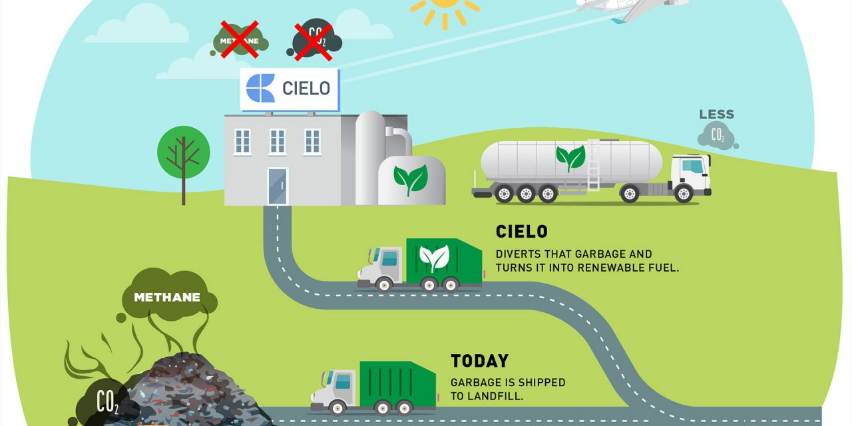What is reduced in the waste-to-fuel process?
Observe the image and answer the question with a one-word or short phrase response.

Methane and carbon dioxide